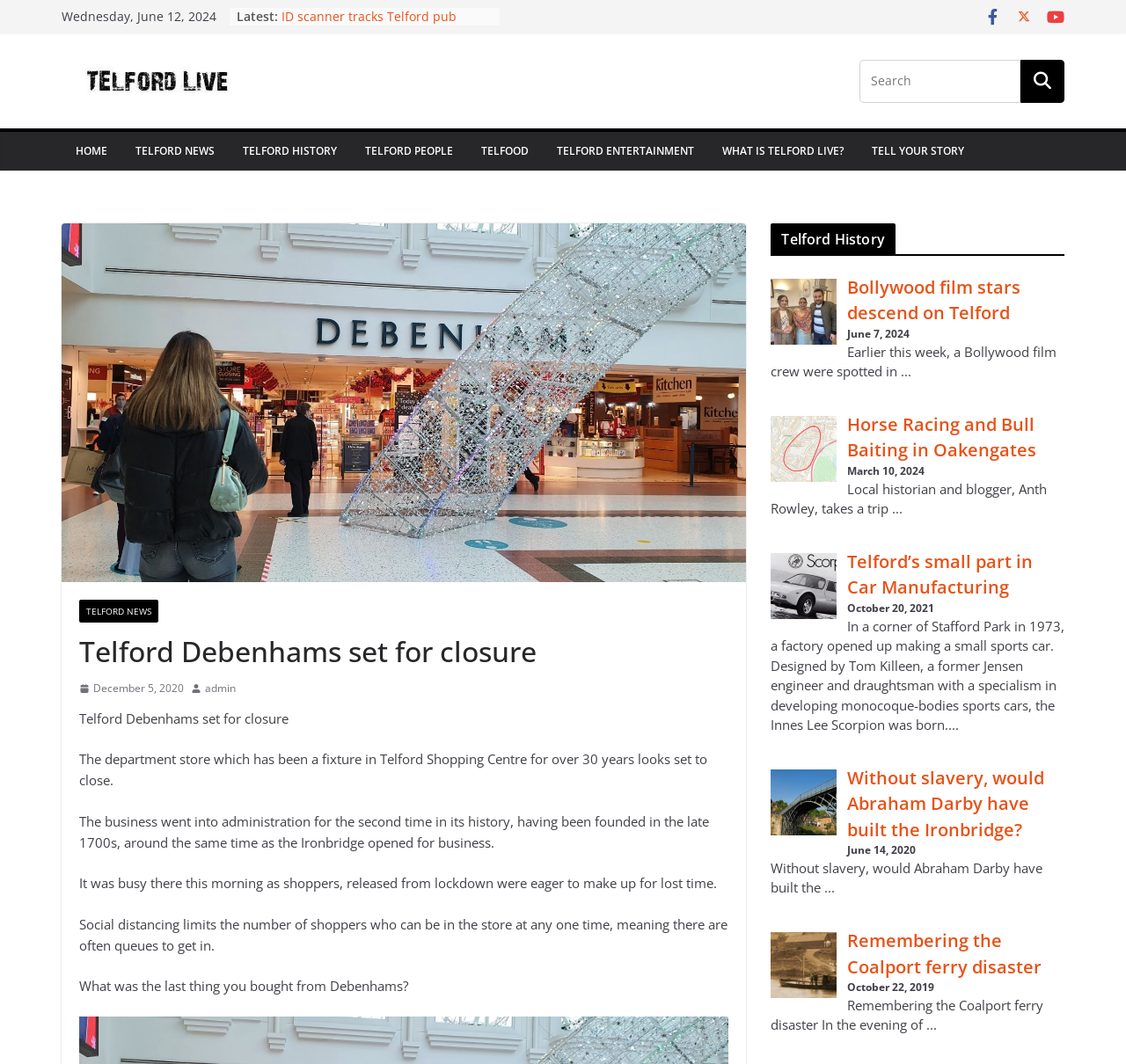Provide an in-depth caption for the webpage.

The webpage is about Telford Live, a news and information website focused on Telford, a town in the UK. At the top of the page, there is a header section with the website's title, "Telford Live", accompanied by an image. Below this, there is a search bar with a magnifying glass icon.

The main content of the page is divided into two sections. On the left side, there is a list of news articles, each represented by a bullet point and a brief summary. The articles are arranged in a vertical list, with the most recent ones at the top. The topics of the articles vary, including local news, events, and history.

On the right side of the page, there is a section dedicated to Telford History, with a heading and several links to articles about the town's past. Each article has a brief summary and a date.

In the center of the page, there is a main article about the closure of Debenhams, a department store in Telford Shopping Centre. The article has a heading, a brief summary, and several paragraphs of text. There are also images and a link to a related article.

At the bottom of the page, there are several links to other sections of the website, including Home, Telford News, Telford History, Telford People, and more.